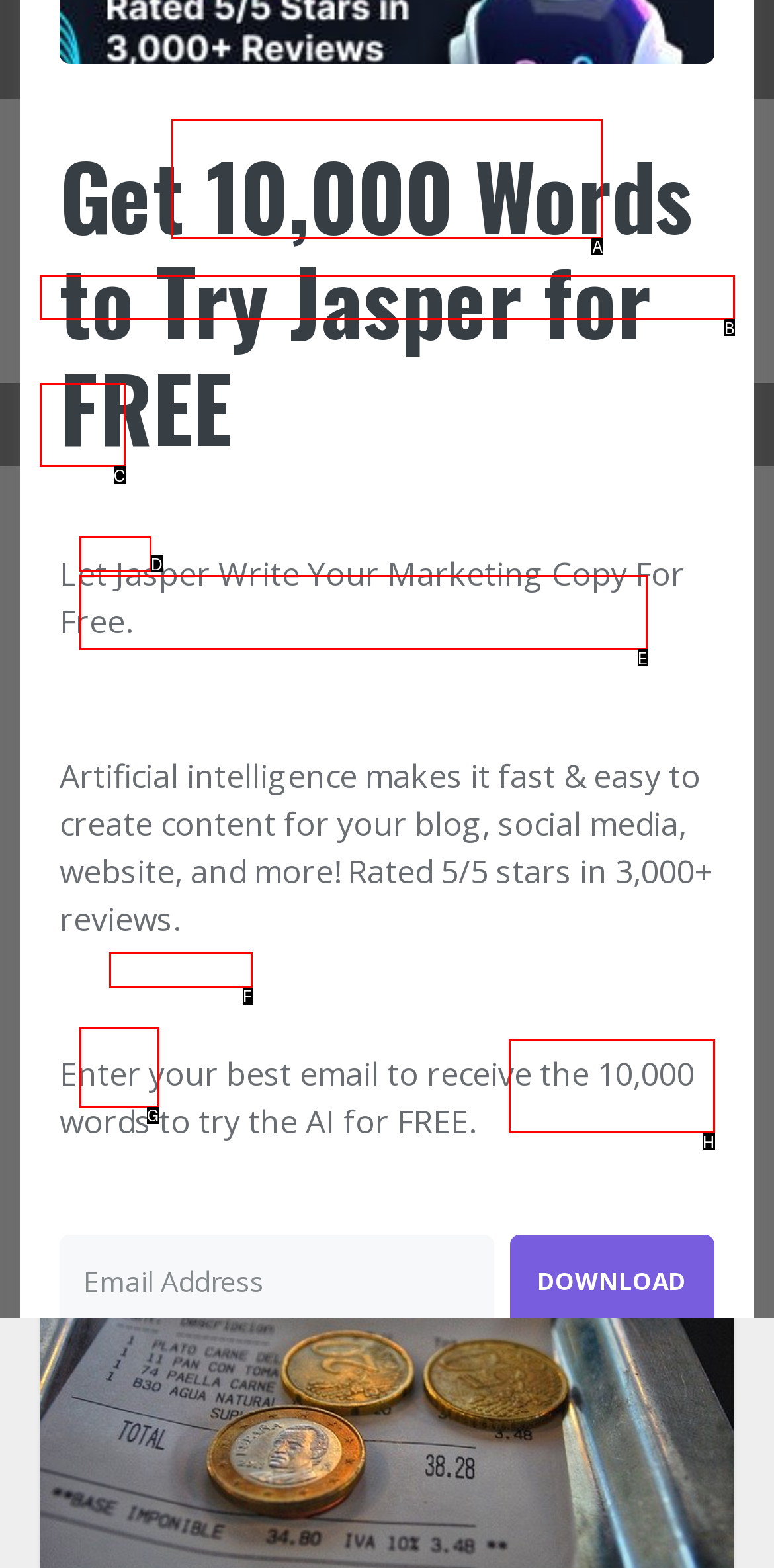Select the correct option based on the description: Primary Menu
Answer directly with the option’s letter.

C